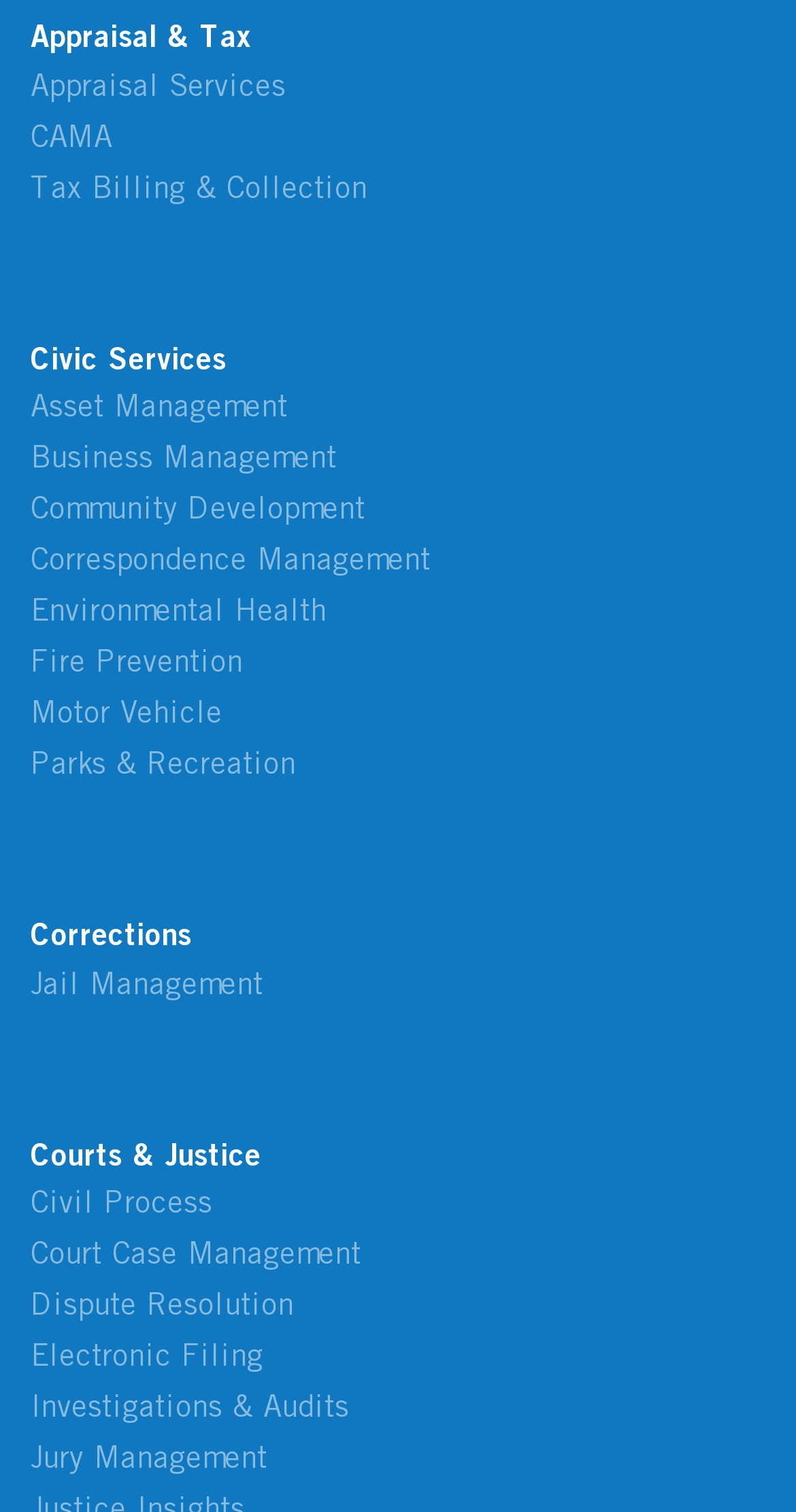Kindly determine the bounding box coordinates for the clickable area to achieve the given instruction: "Explore Asset Management options".

[0.038, 0.257, 0.362, 0.28]